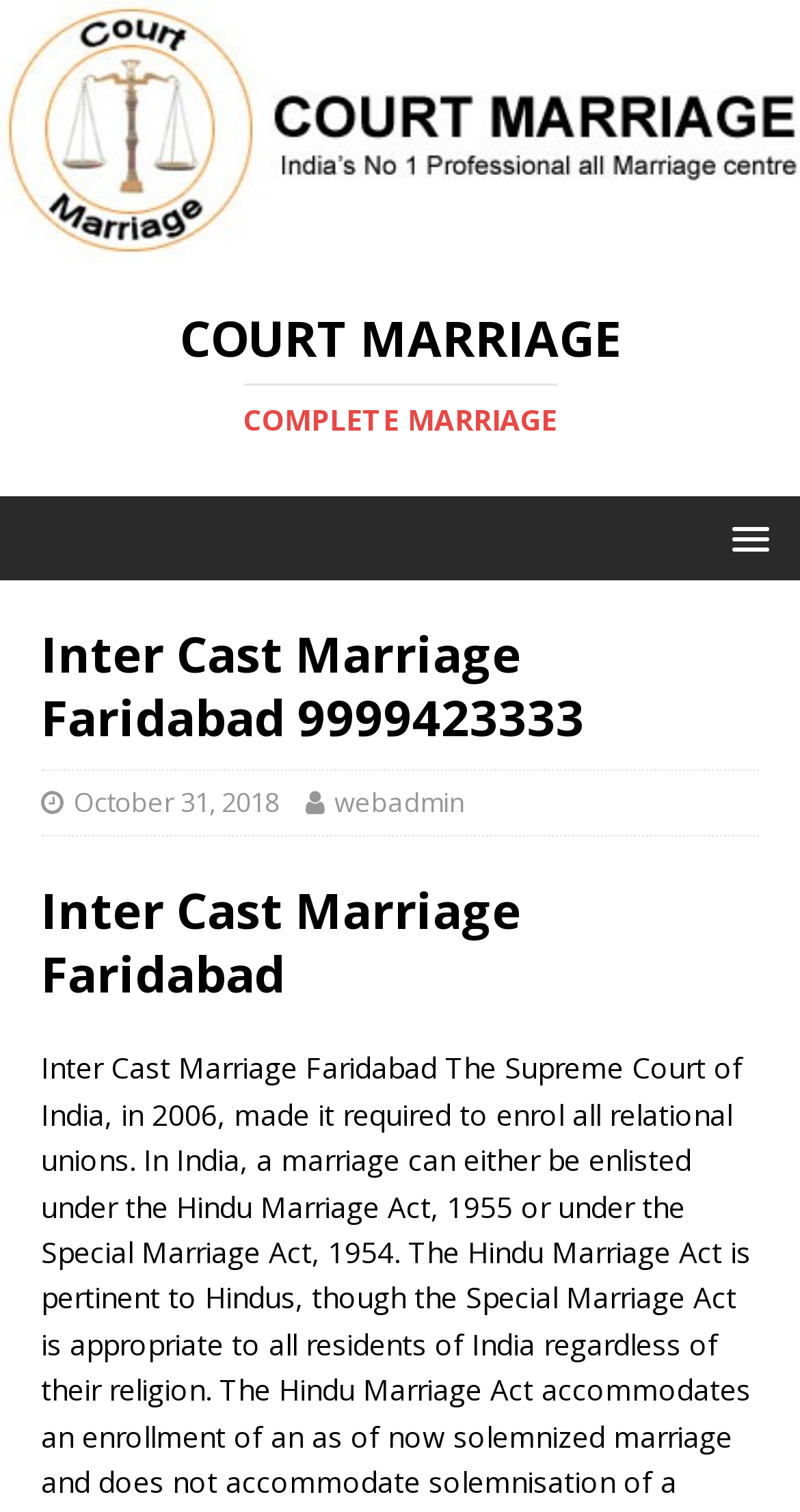Provide the bounding box coordinates in the format (top-left x, top-left y, bottom-right x, bottom-right y). All values are floating point numbers between 0 and 1. Determine the bounding box coordinate of the UI element described as: Court Marriage Complete Marriage

[0.051, 0.208, 0.949, 0.291]